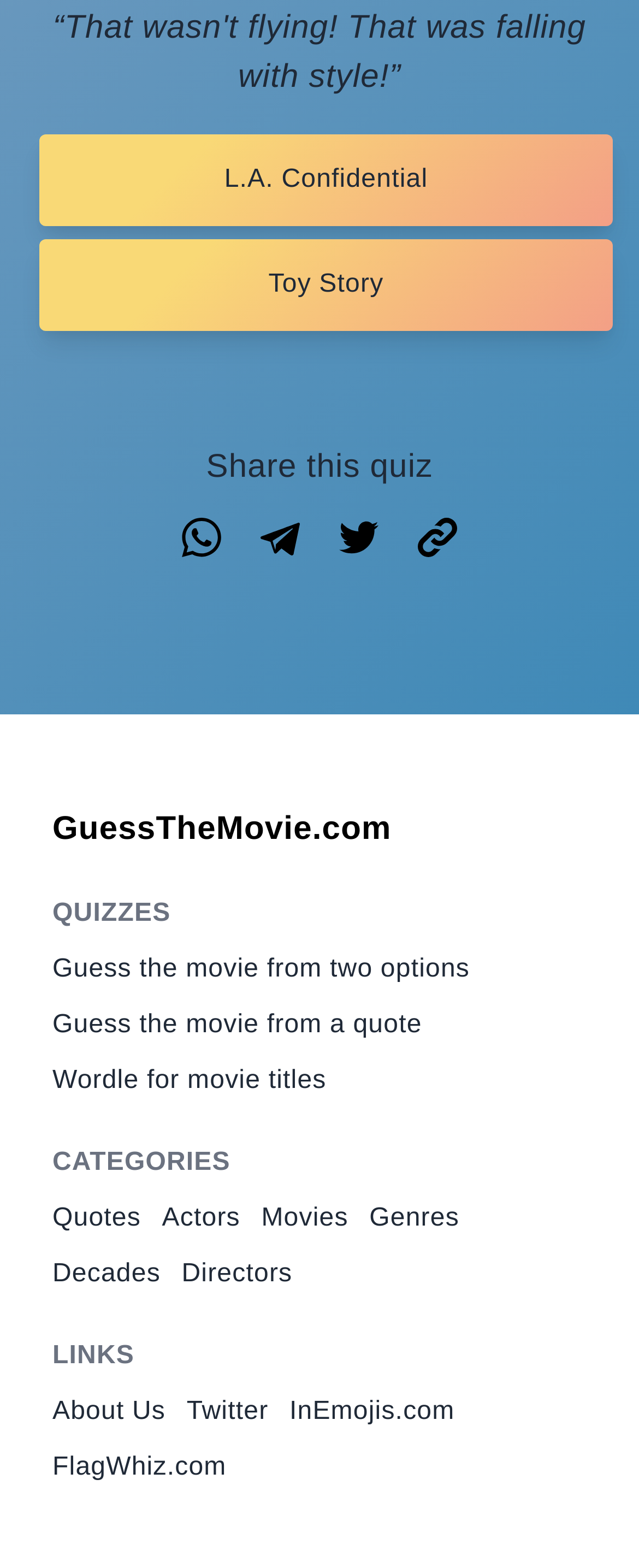Please determine the bounding box coordinates for the element that should be clicked to follow these instructions: "Visit GuessTheMovie.com".

[0.082, 0.517, 0.612, 0.54]